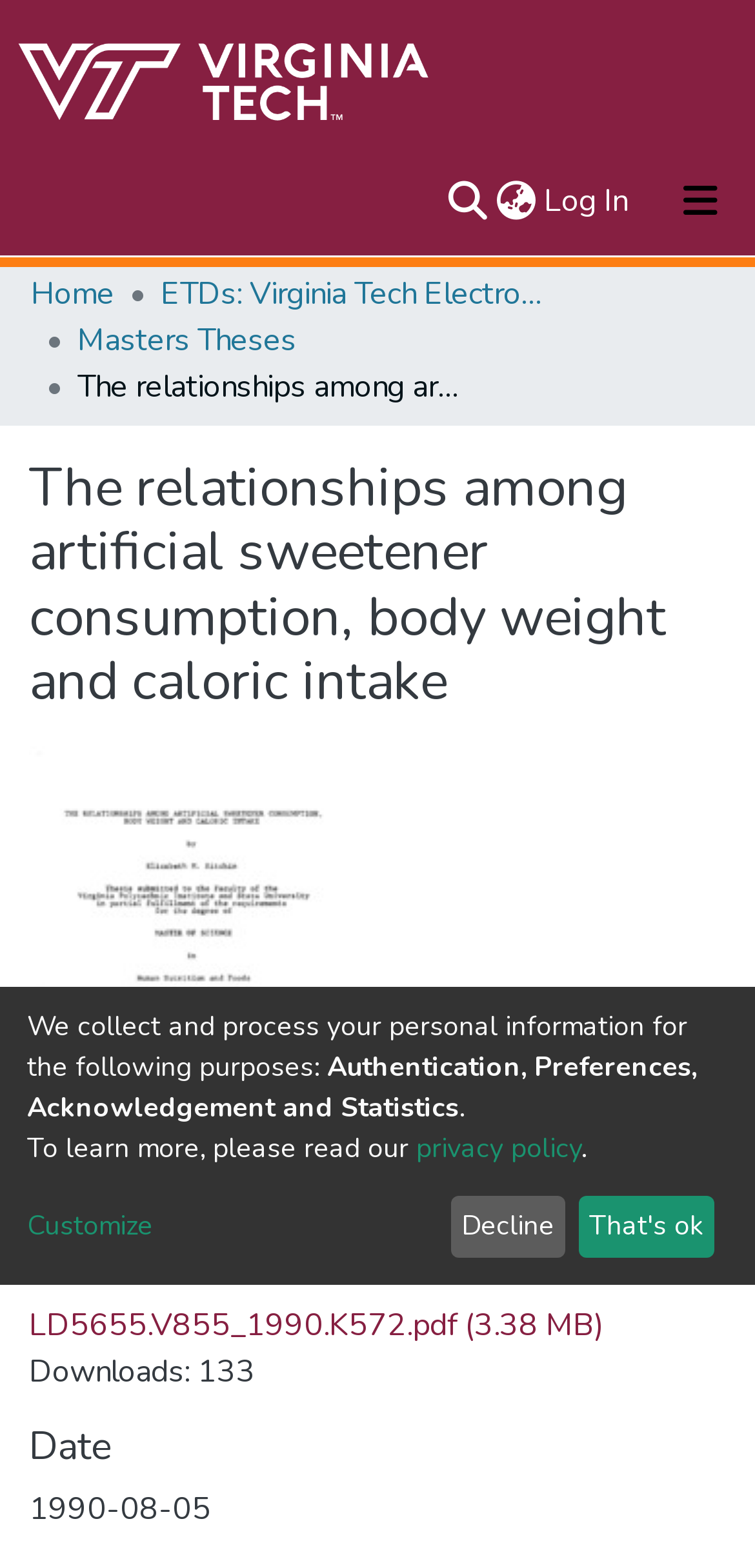Bounding box coordinates are to be given in the format (top-left x, top-left y, bottom-right x, bottom-right y). All values must be floating point numbers between 0 and 1. Provide the bounding box coordinate for the UI element described as: Statistics

[0.041, 0.312, 0.208, 0.362]